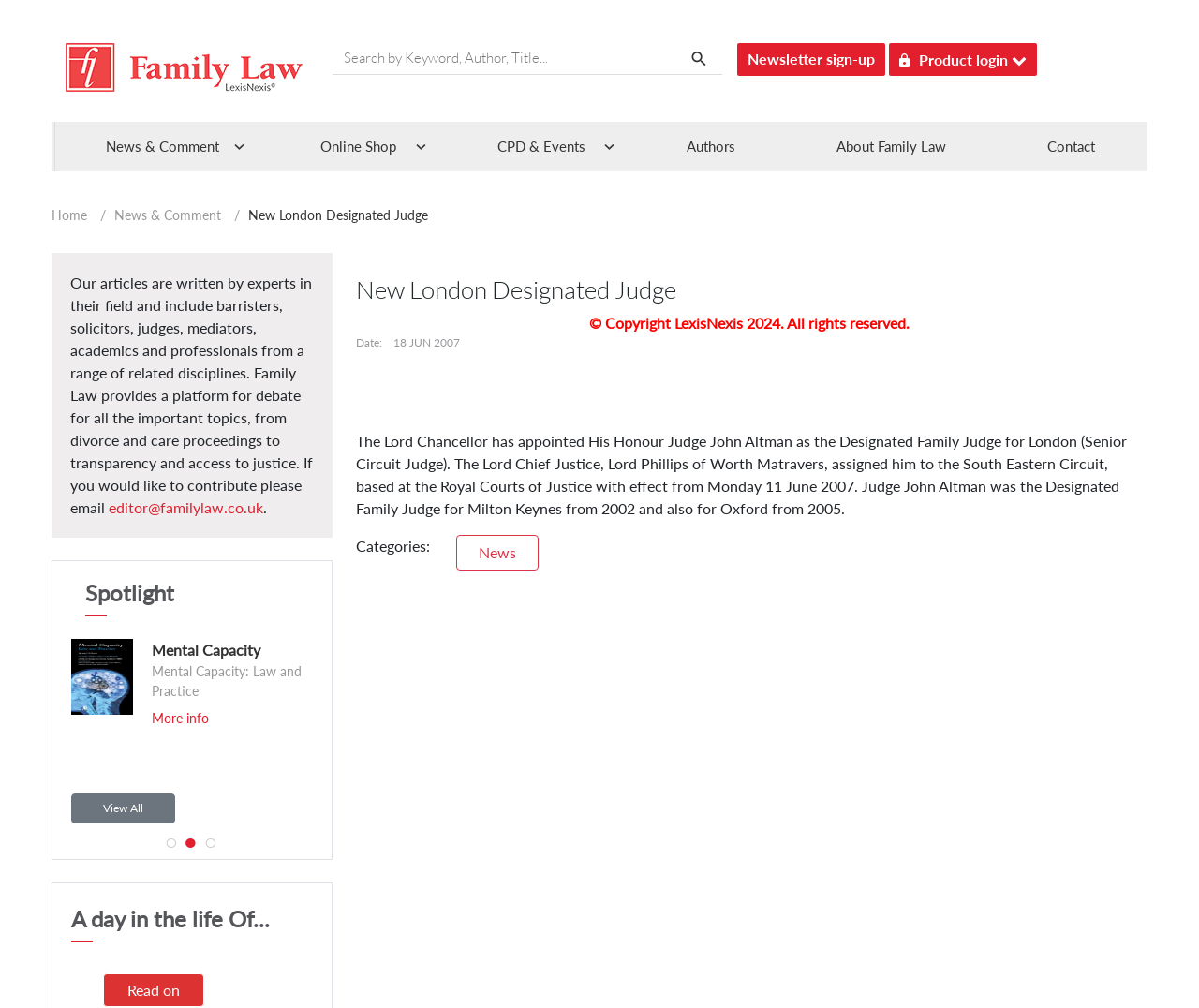Analyze the image and answer the question with as much detail as possible: 
What is the name of the email address to contribute to the website?

I found this information in the section where it says 'If you would like to contribute please email', and the email address is provided as 'editor@familylaw.co.uk'.